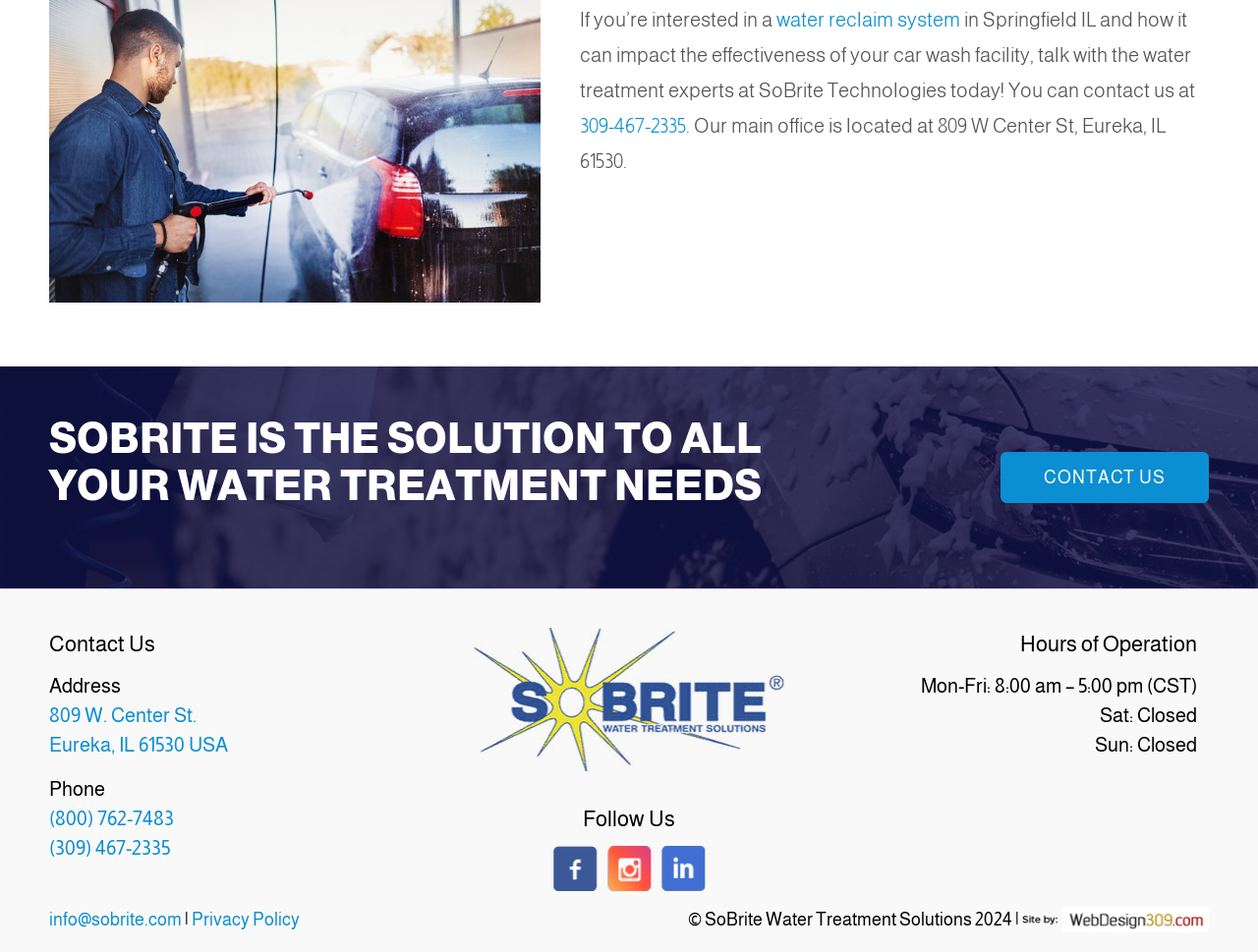Give a short answer to this question using one word or a phrase:
What is the name of the company that designed the website?

Web Design 309